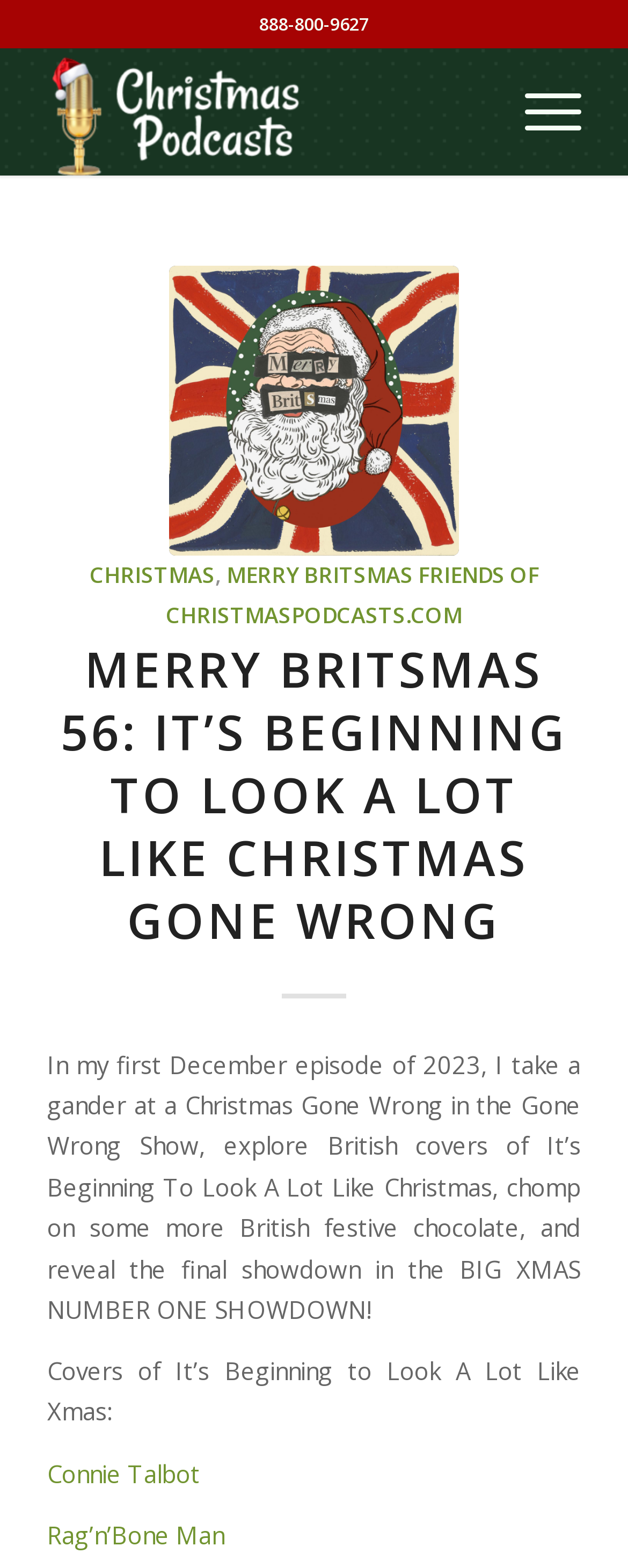Please give a one-word or short phrase response to the following question: 
Who are the artists mentioned in the episode?

Connie Talbot and Rag’n’Bone Man